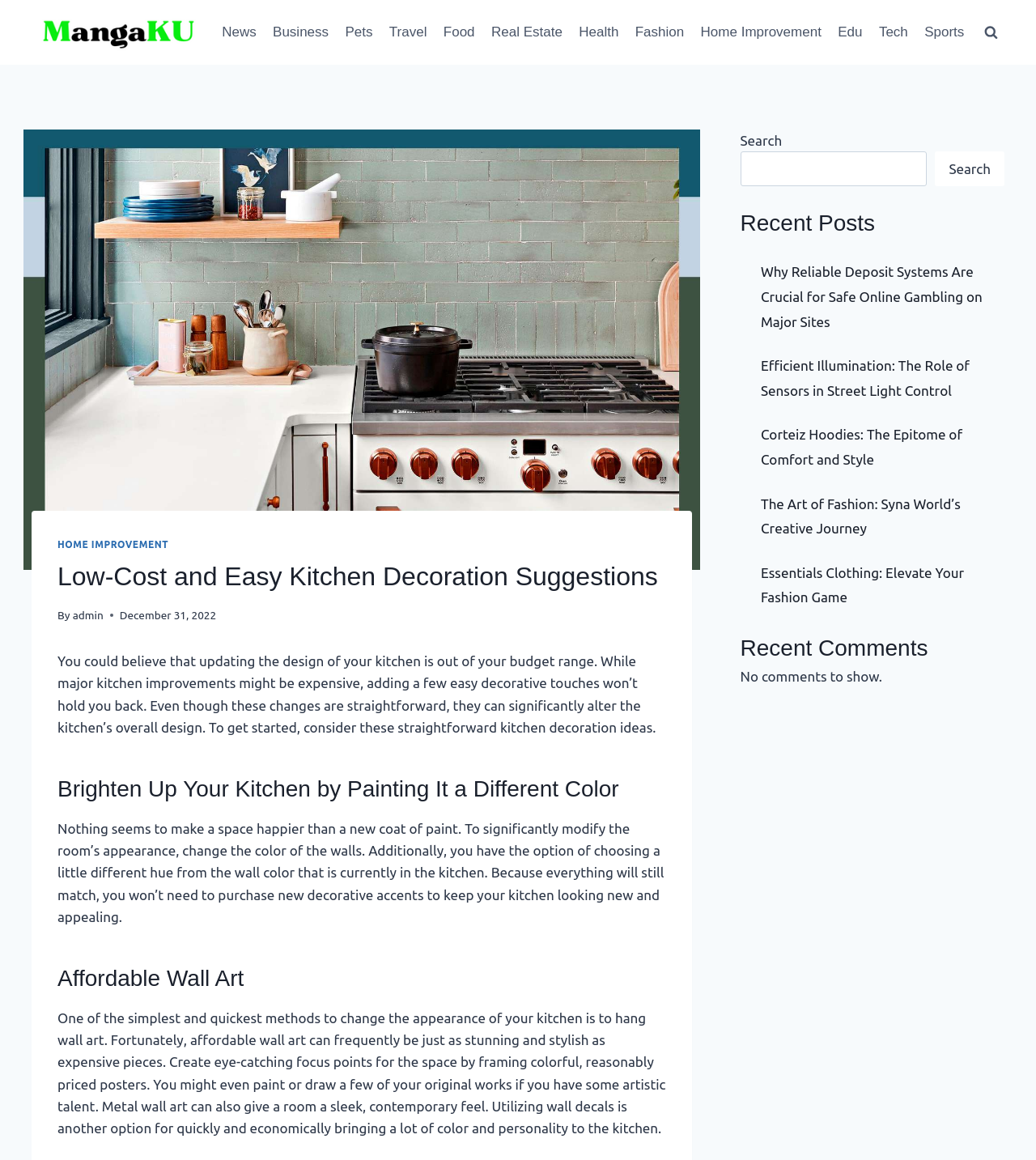Highlight the bounding box of the UI element that corresponds to this description: "parent_node: Search name="s"".

[0.715, 0.131, 0.894, 0.16]